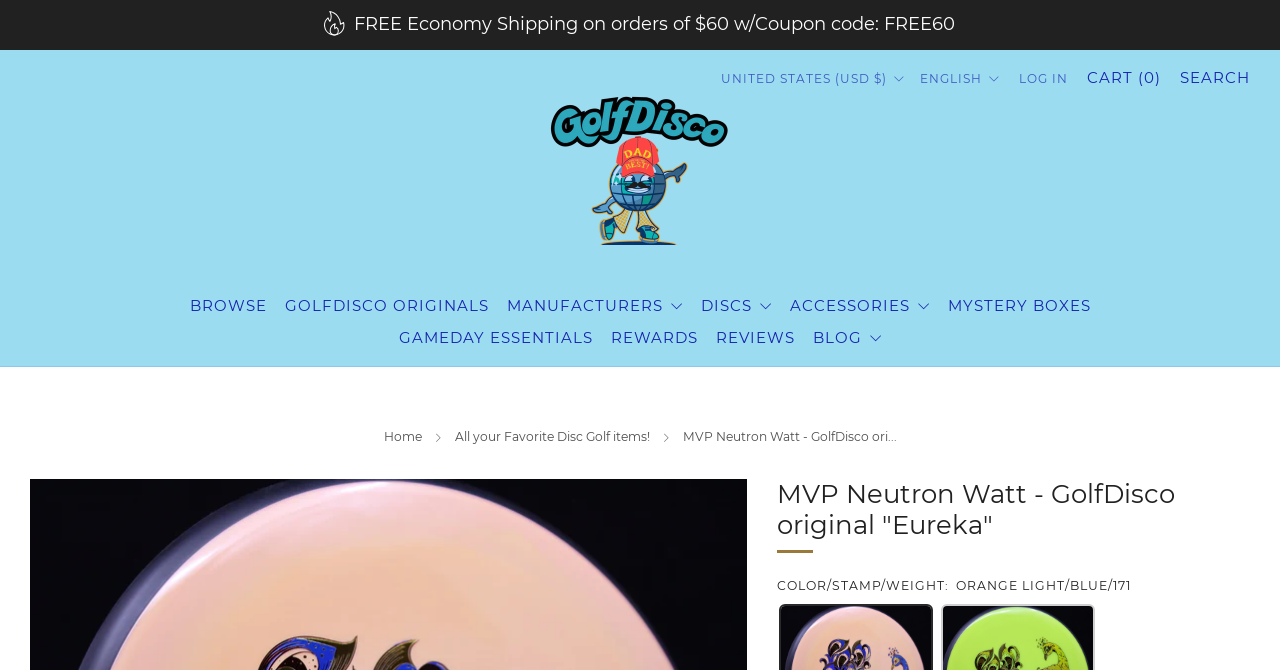Provide an in-depth caption for the contents of the webpage.

The webpage is about the MVP Neutron Watt, a product from GolfDisco. At the top, there is a notification about free economy shipping on orders over $60 with a coupon code. Below this, there is a logo of GolfDisco.com, which is also a link. 

To the right of the logo, there are several links, including "BROWSE", "GOLFDISCO ORIGINALS", "MYSTERY BOXES", "GAMEDAY ESSENTIALS", "REWARDS", and "REVIEWS". These links are arranged horizontally, with "BROWSE" on the left and "REVIEWS" on the right.

Below these links, there are three disclosure triangles, labeled "MANUFACTURERS", "DISCS", and "ACCESSORIES". Each triangle has a corresponding link.

On the top-right corner, there are links to "LOG IN" and "Cart", which has a popup dialog. The cart is currently empty, with a count of 0. Next to the cart link, there is a search link with a popup dialog.

Below the search link, there is a navigation section with breadcrumbs, showing the path from the home page to the current page, which is about the MVP Neutron Watt product.

The main content of the page is about the MVP Neutron Watt product, with a heading that matches the page title. Below the heading, there is a description of the product, including its color, stamp, and weight. There are two radio buttons to select the product variant, with the first option, "ORANGE LIGHT/BLUE/171", selected by default.